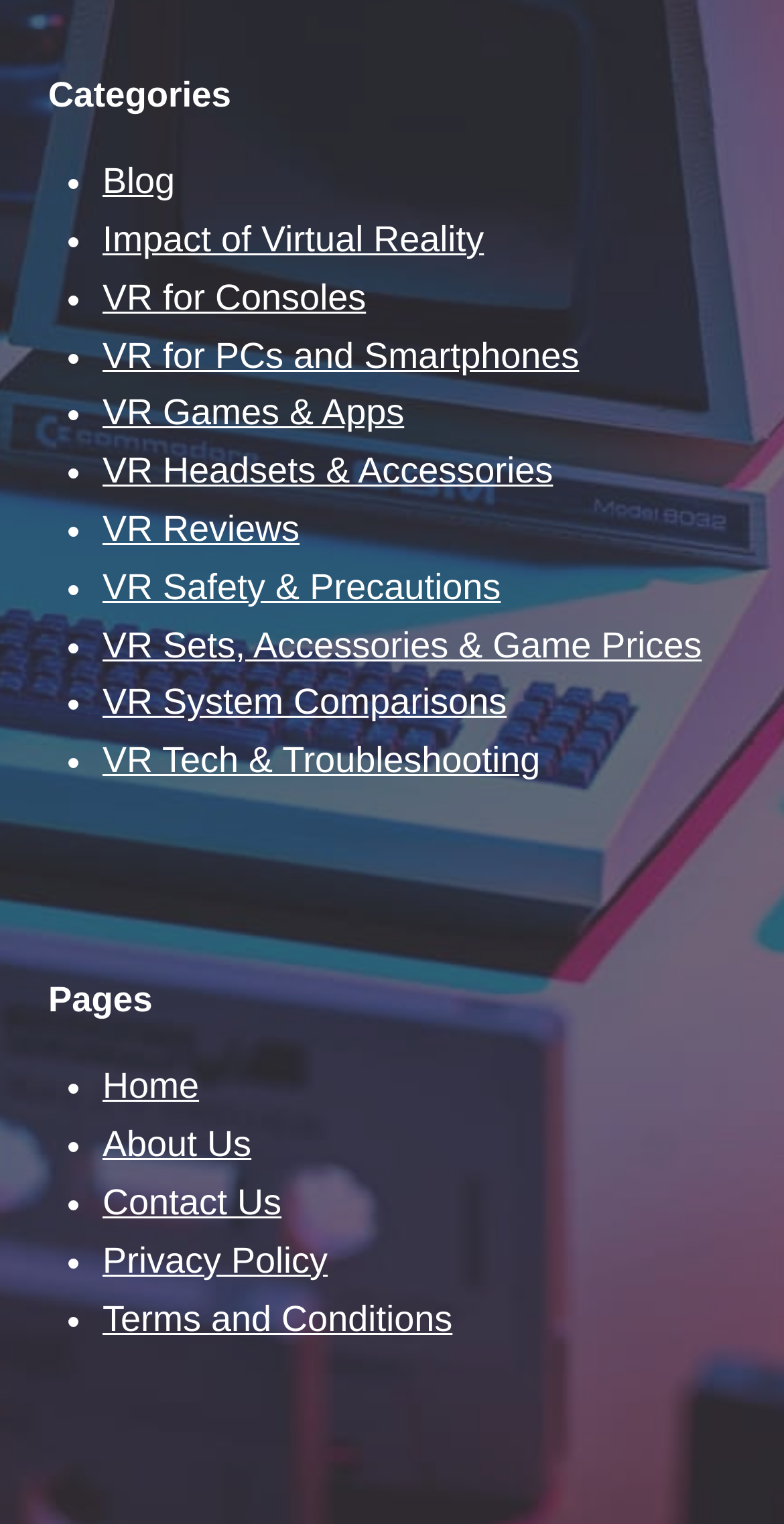Respond concisely with one word or phrase to the following query:
What is the last page listed?

Terms and Conditions